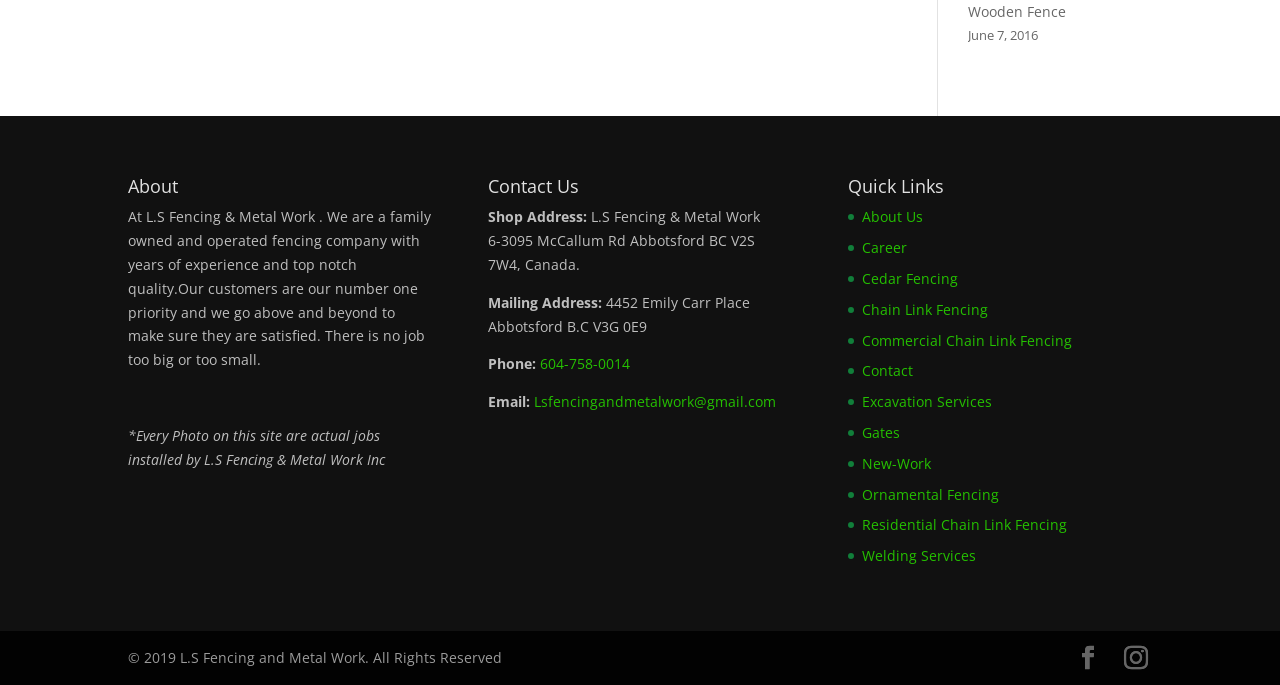Given the element description "Residential Chain Link Fencing", identify the bounding box of the corresponding UI element.

[0.674, 0.752, 0.834, 0.78]